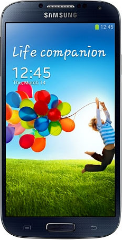Generate a complete and detailed caption for the image.

The image features a Samsung Galaxy S4 smartphone displaying a cheerful wallpaper. The wallpaper exhibits a vibrant scene with bright, colorful balloons floating into the sky, accompanied by a young girl joyfully jumping on a green grassy field. The text on the screen reads "Life companion" along with the time "12:45." This image represents the Galaxy S4, known for its sleek design and advanced features, including a user-friendly interface that emphasizes personalization and enjoyment in daily activities. An inviting call to action prompts viewers to "Click for Info" about the device.